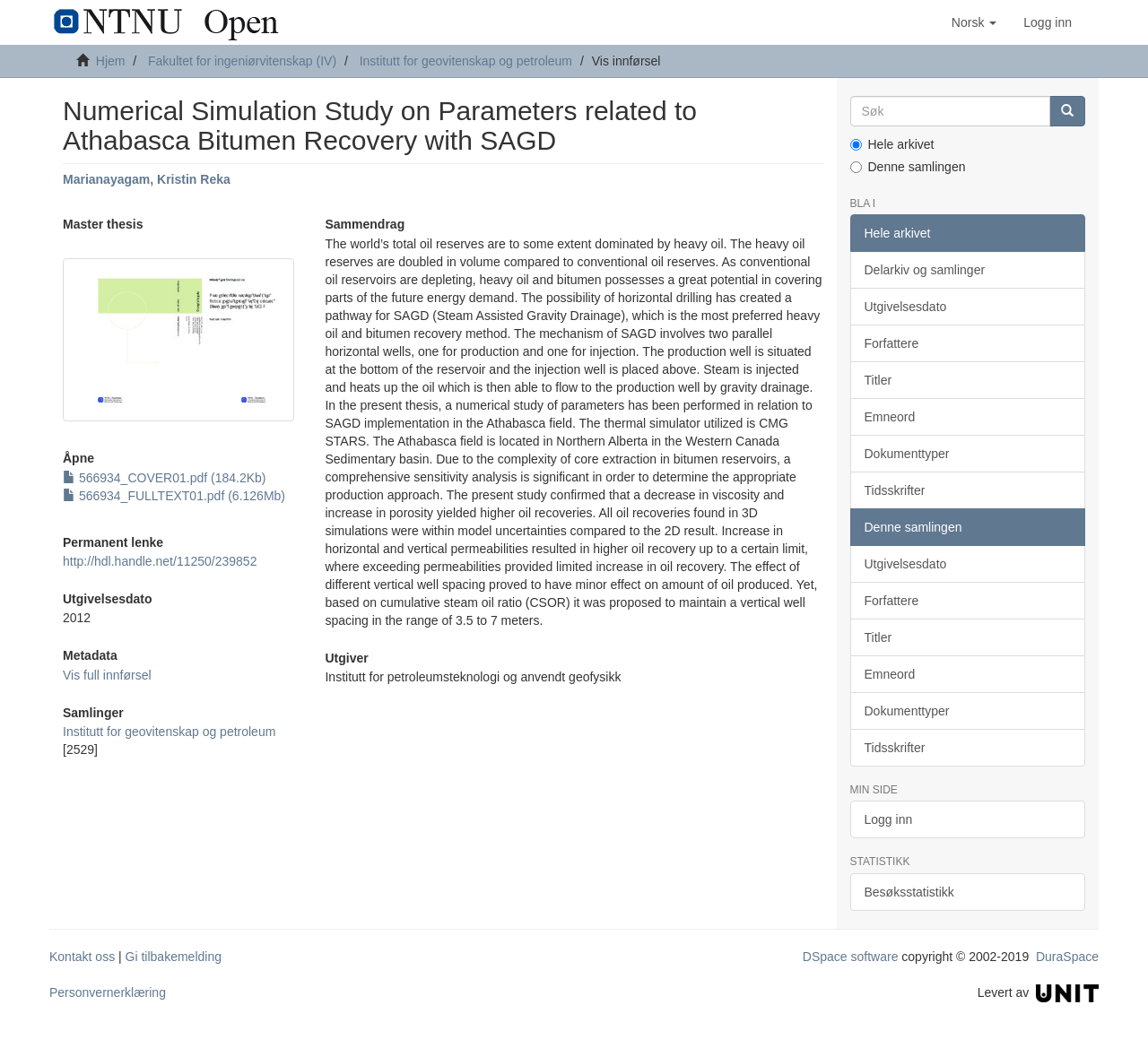What is the name of the author?
Using the image, answer in one word or phrase.

Marianayagam, Kristin Reka